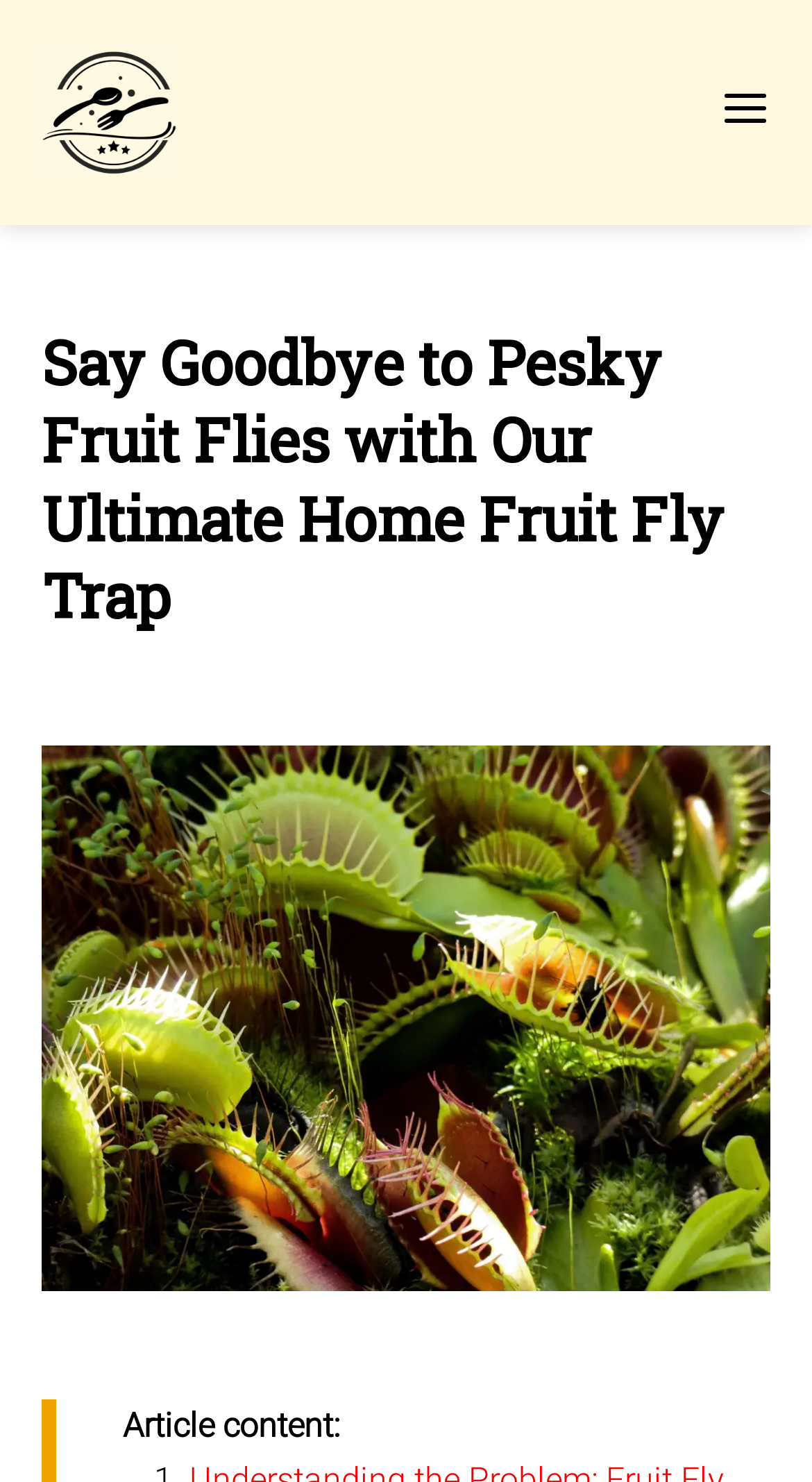Summarize the webpage with intricate details.

The webpage is about discovering the best fruit fly trap options and learning how to make a DIY trap at home. At the top left, there is a link to "belousek.net" accompanied by a small image. On the top right, there is a button with an image inside. Below the button, the main heading "Say Goodbye to Pesky Fruit Flies with Our Ultimate Home Fruit Fly Trap" is prominently displayed. 

Underneath the heading, a large image related to a "Fruit Fly Trap" takes up most of the page's width. At the bottom left, there is a section labeled "Article content:" which likely contains the main article discussing fruit fly traps and DIY solutions.